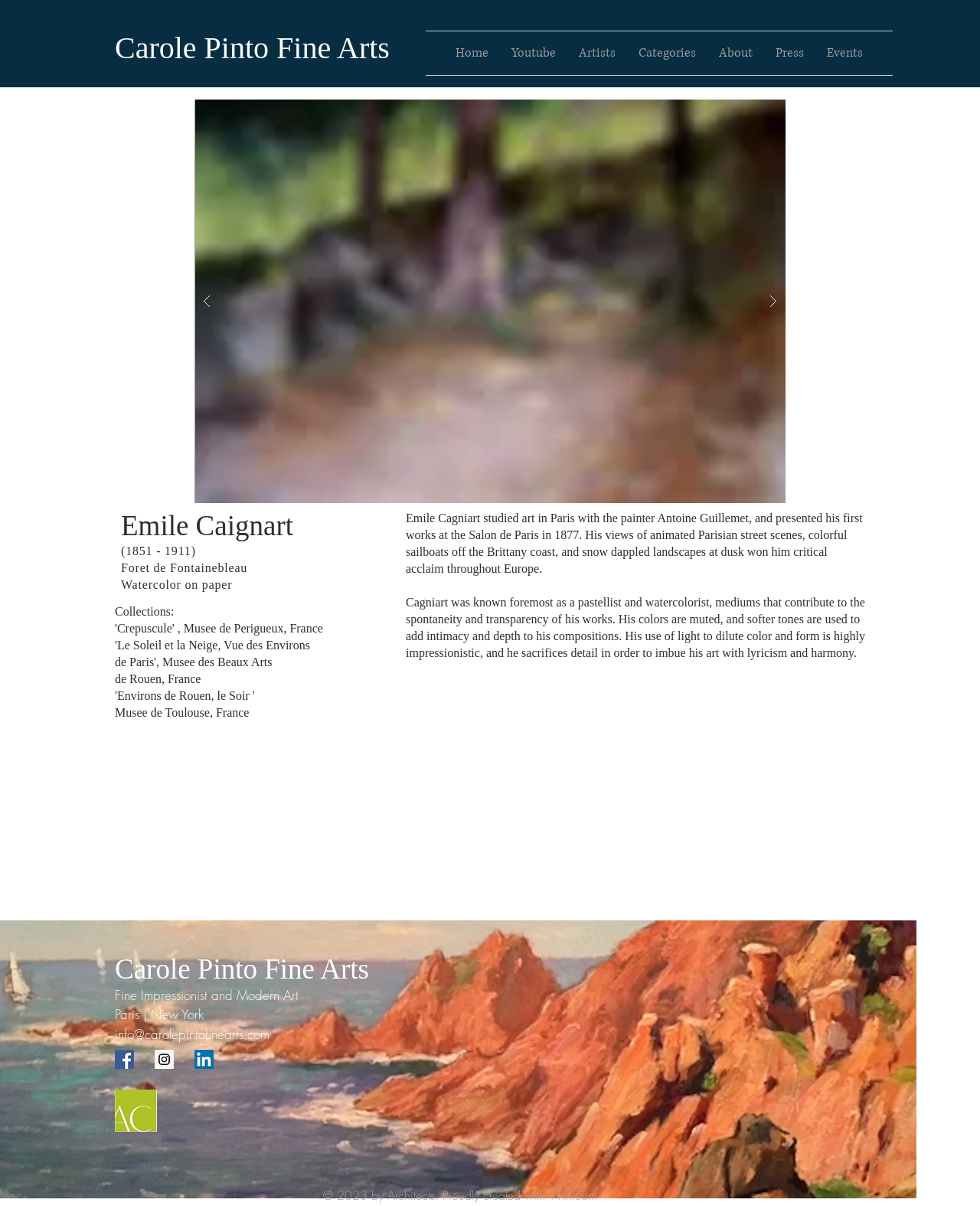What is the style of art that Emile Caignart is known for?
Examine the webpage screenshot and provide an in-depth answer to the question.

I found the answer by examining the StaticText element 'His use of light to dilute color and form is highly impressionistic...' with bounding box coordinates [0.414, 0.494, 0.883, 0.547]. This sentence suggests that Emile Caignart's art style is impressionistic.